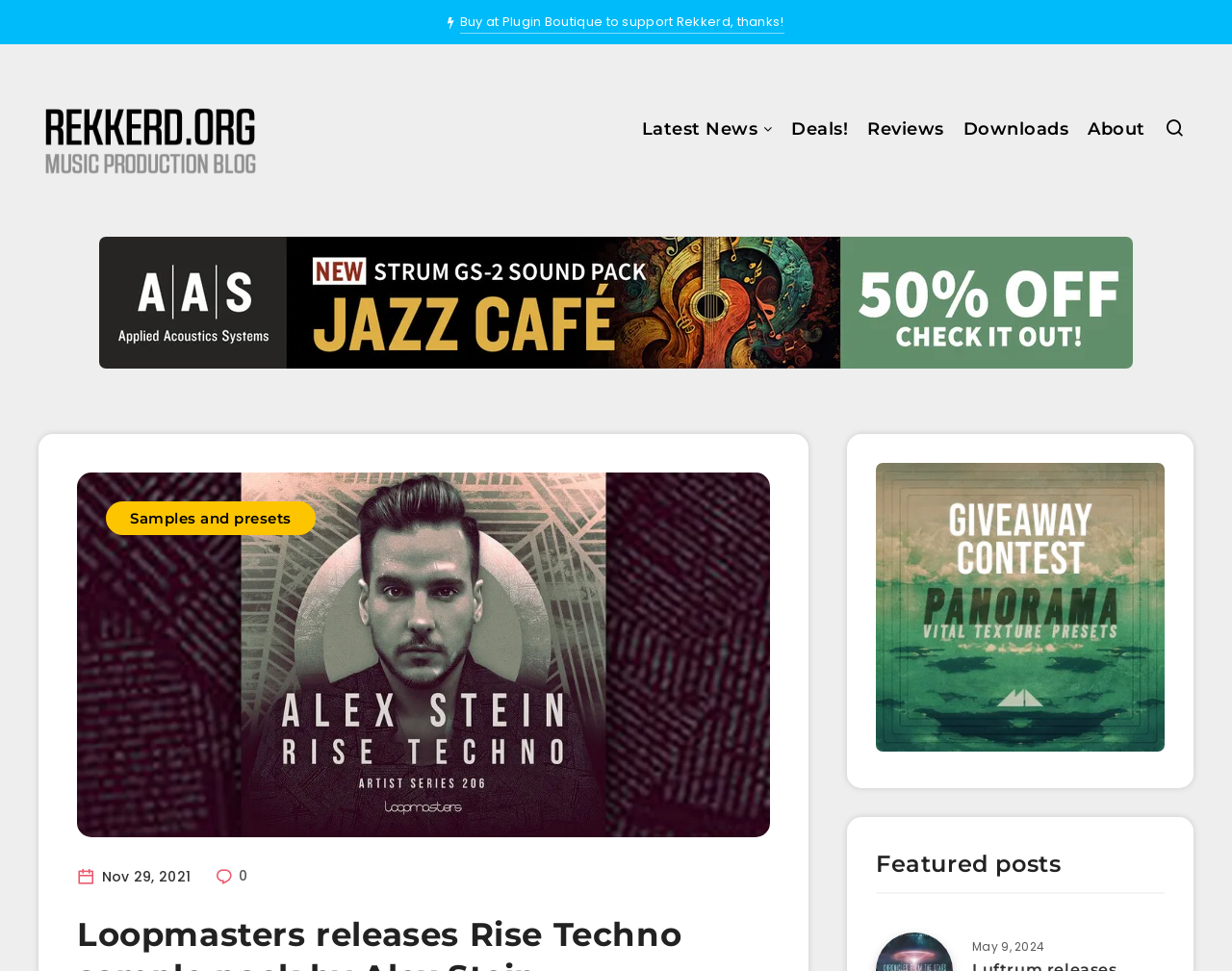What is the date of the sample pack release?
Please provide a comprehensive answer based on the information in the image.

The time element '' contains the StaticText 'Nov 29, 2021', which indicates the release date of the sample pack.